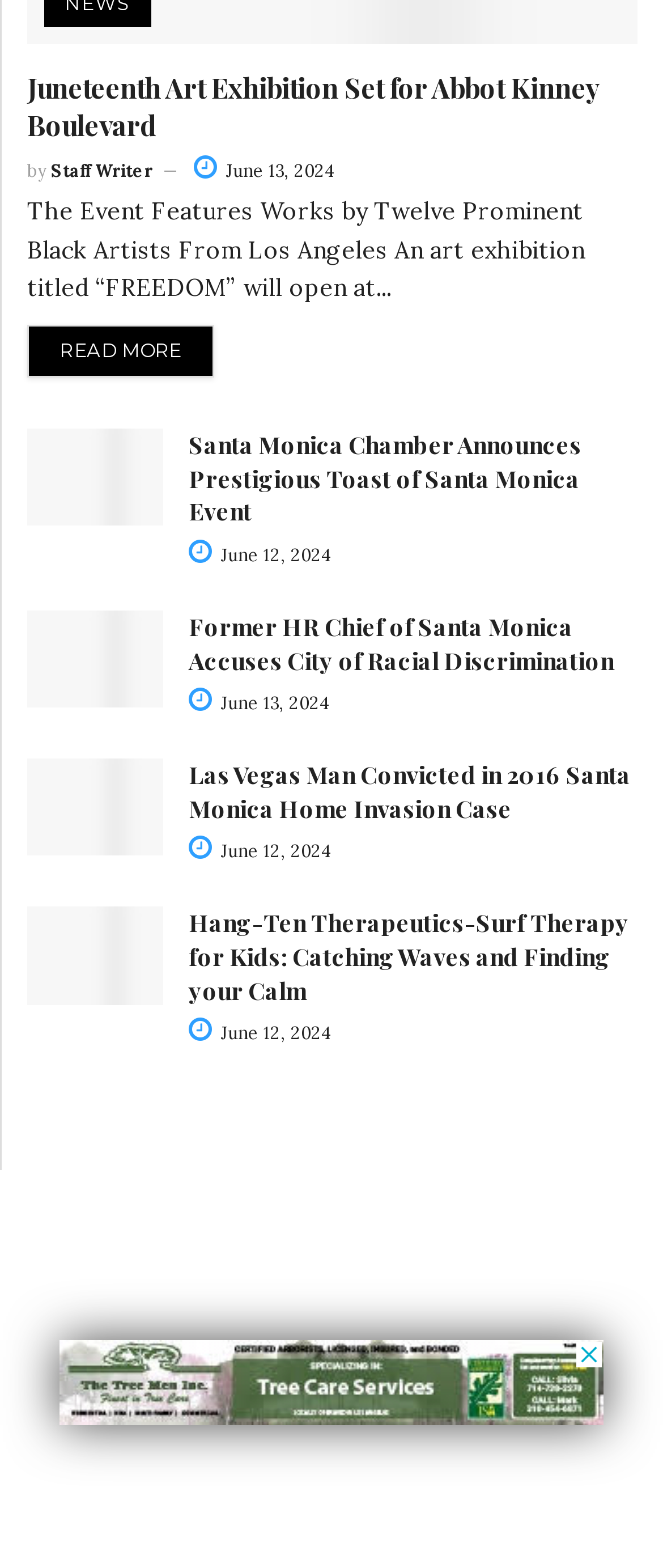Provide a single word or phrase to answer the given question: 
How many articles are on this webpage?

5